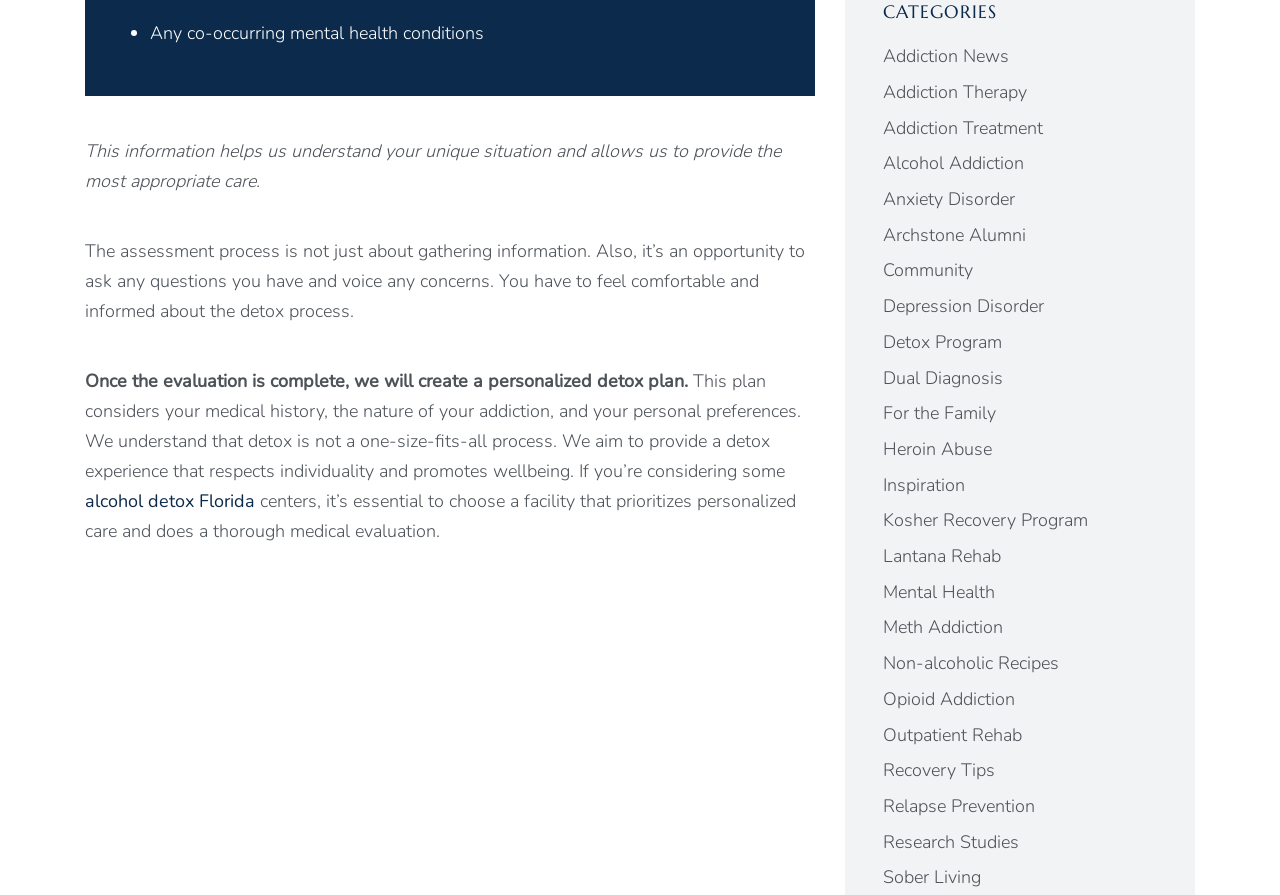Answer the question below using just one word or a short phrase: 
What is considered in creating a personalized detox plan?

Medical history, addiction nature, and personal preferences